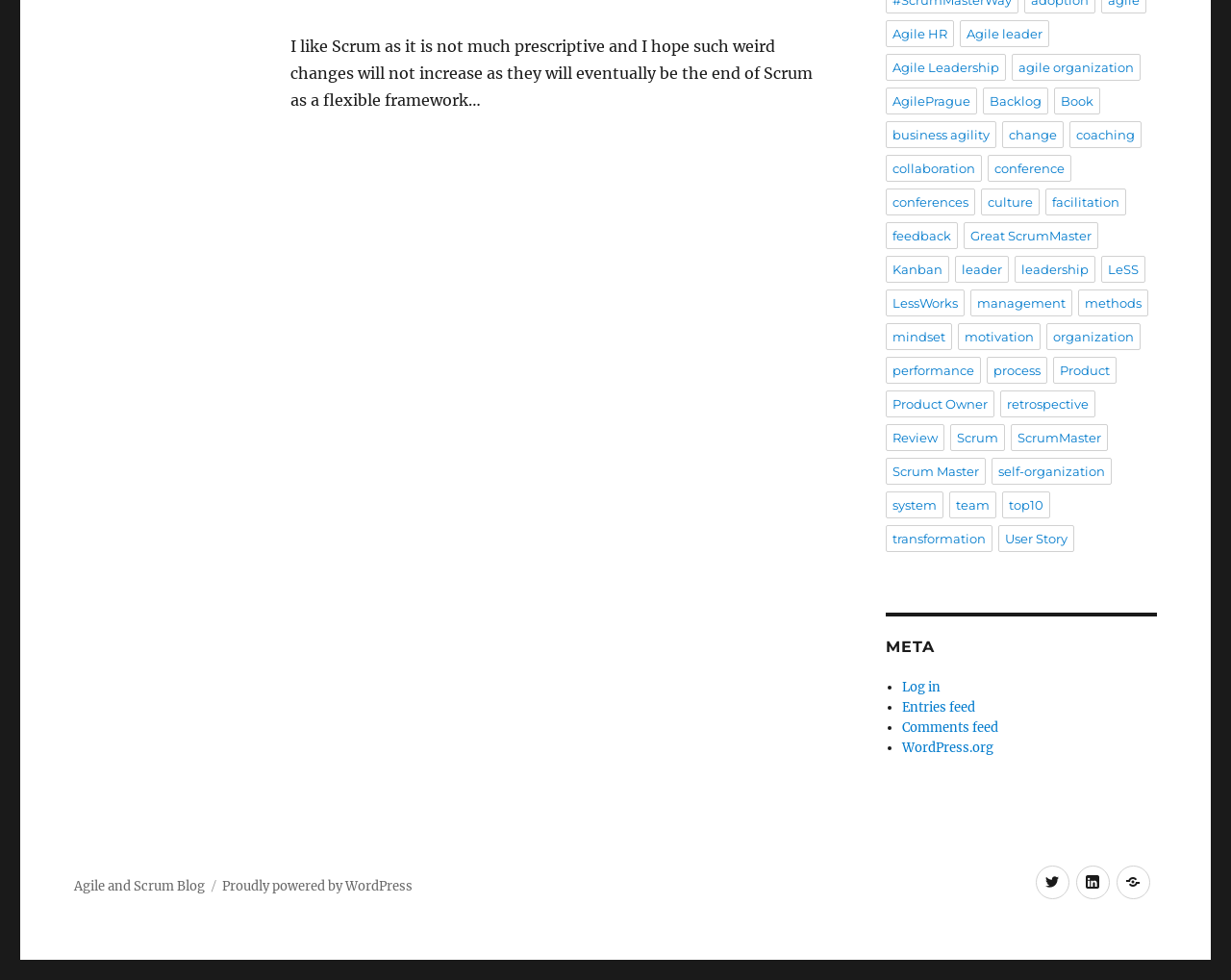Provide a one-word or one-phrase answer to the question:
What is the author's opinion about Scrum?

Positive